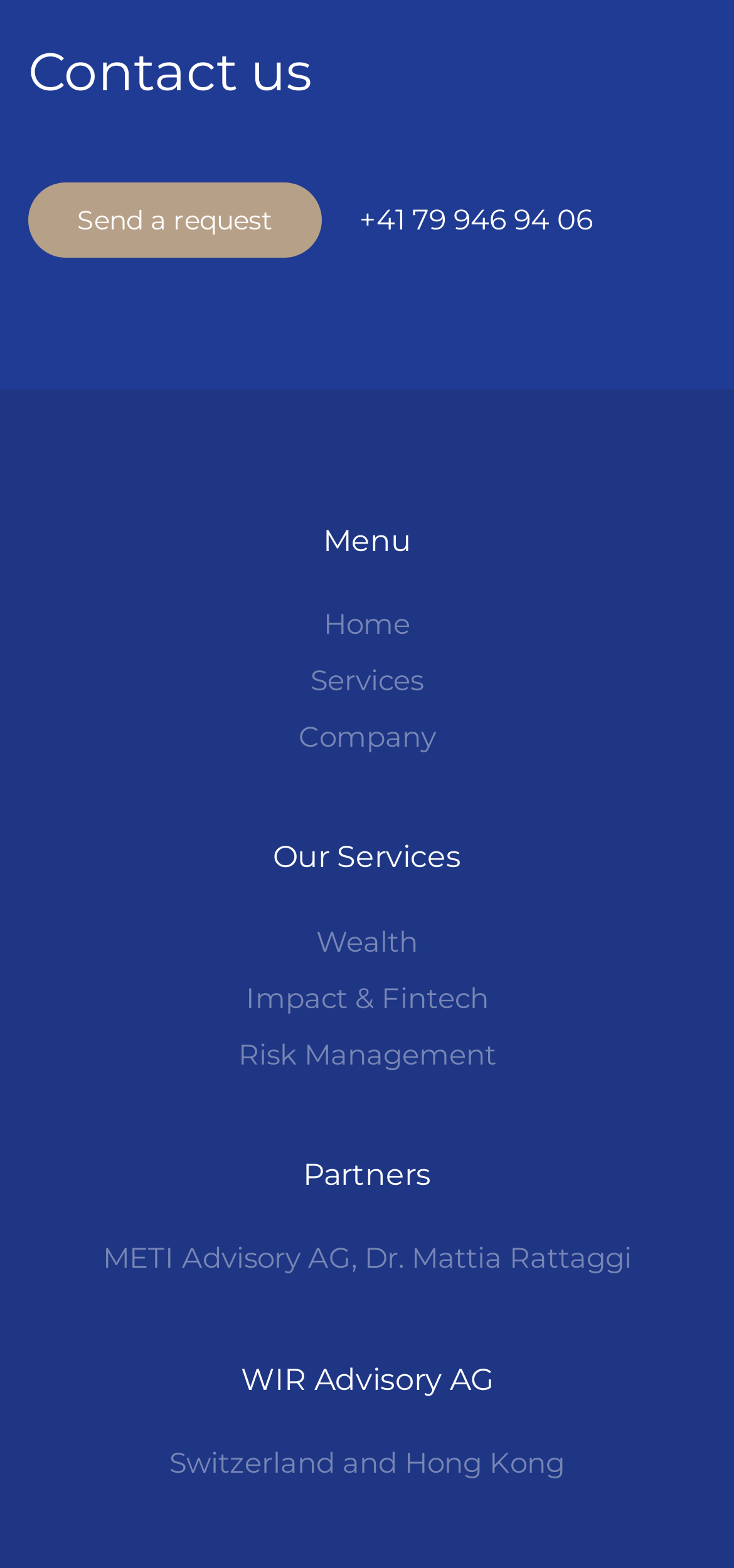Identify the bounding box coordinates necessary to click and complete the given instruction: "Learn about 'Risk Management'".

[0.038, 0.657, 0.962, 0.689]